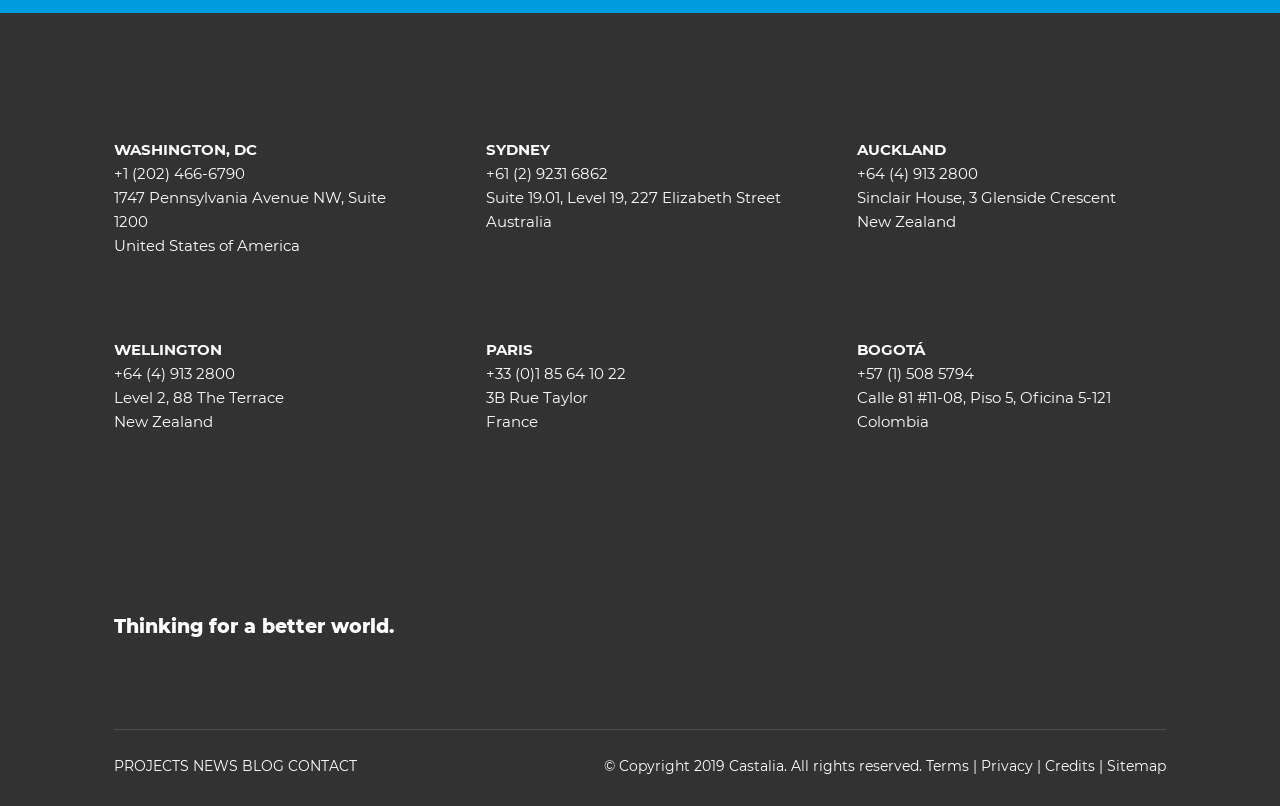Locate the bounding box coordinates of the element's region that should be clicked to carry out the following instruction: "View NEWS". The coordinates need to be four float numbers between 0 and 1, i.e., [left, top, right, bottom].

[0.151, 0.939, 0.186, 0.961]